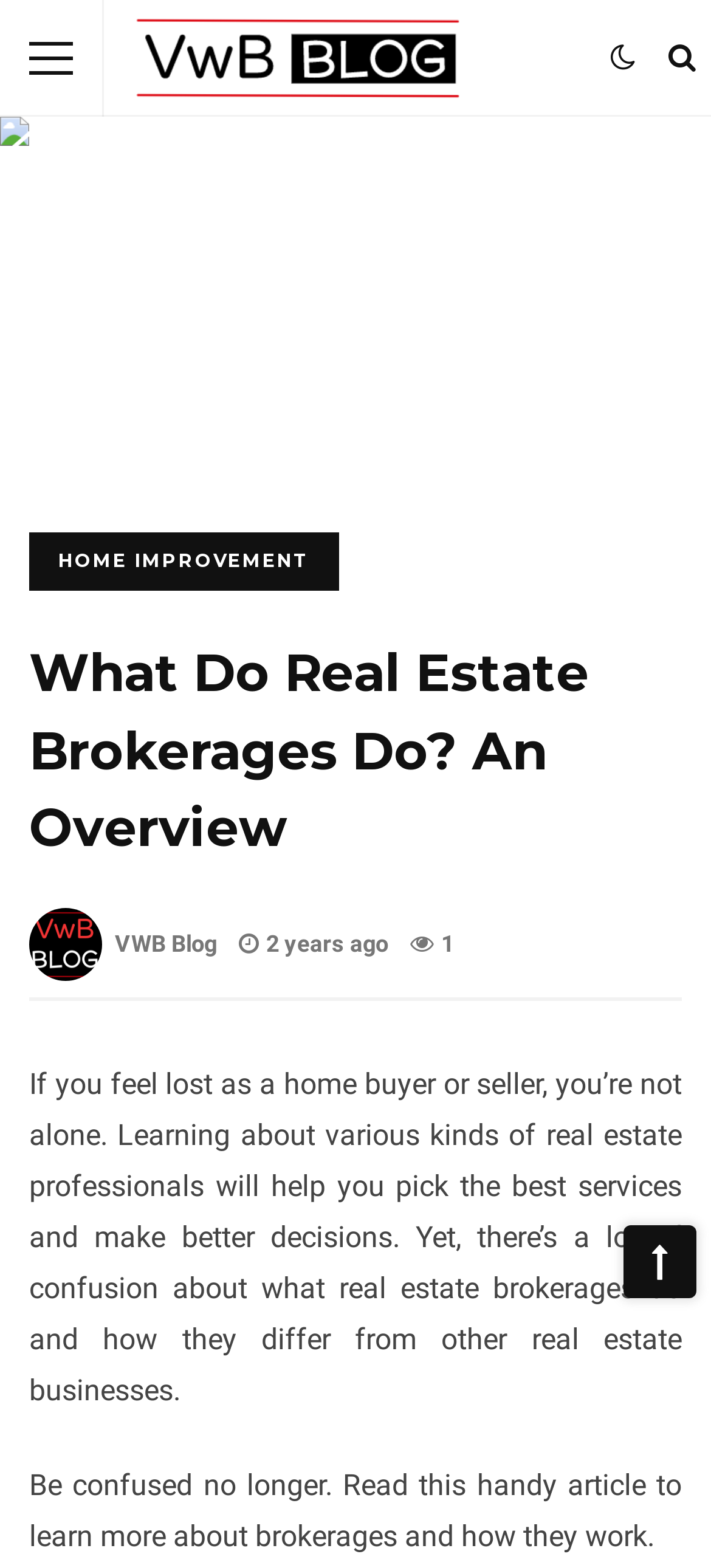What is the name of the blog?
Examine the image and give a concise answer in one word or a short phrase.

VWB Blog